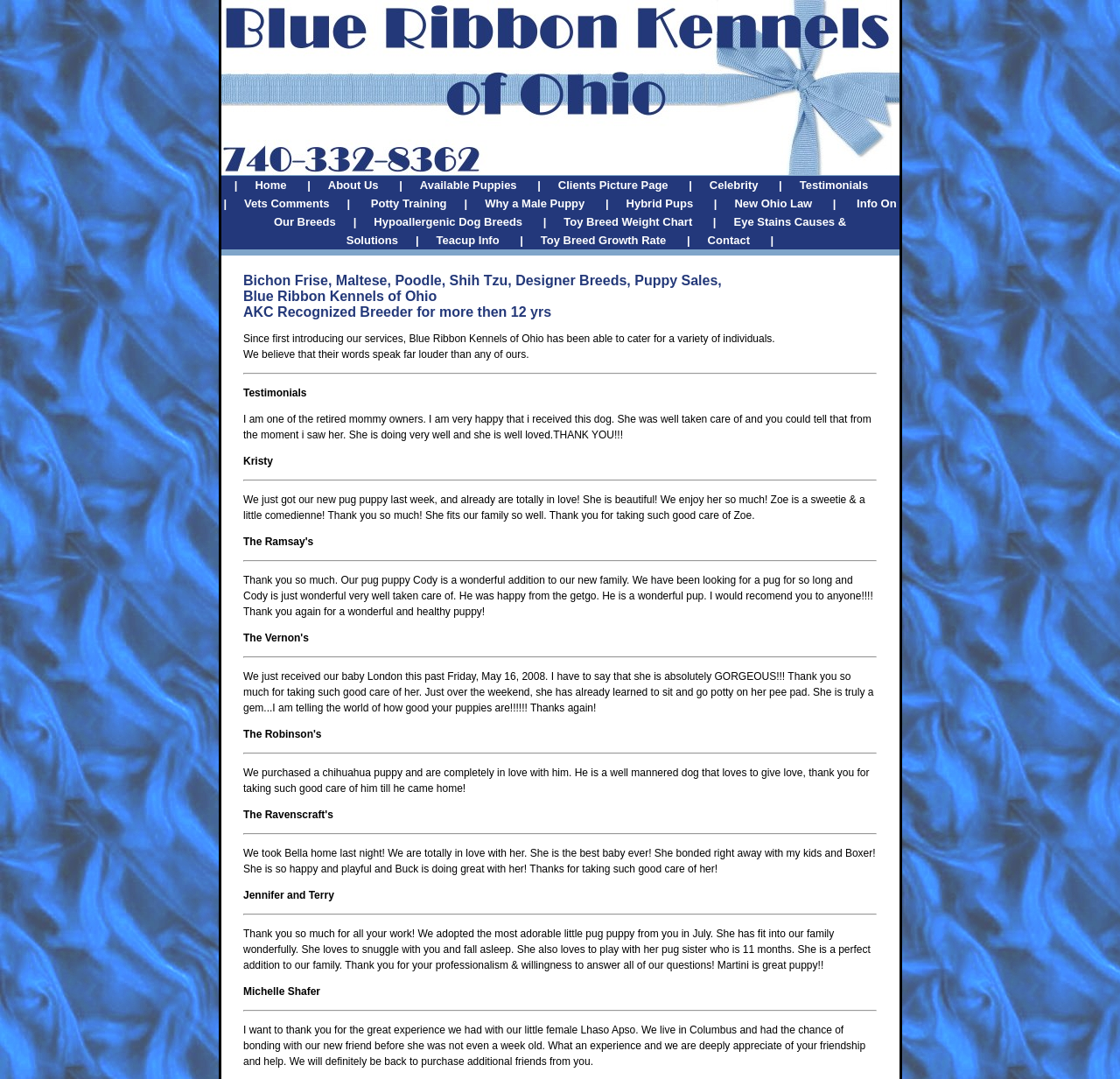What is the tone of the customer reviews?
Kindly give a detailed and elaborate answer to the question.

The customer reviews on the webpage are all positive, with customers expressing their happiness and satisfaction with their puppies. The tone of the reviews is upbeat and enthusiastic, suggesting that the customers have had a good experience with the kennel.